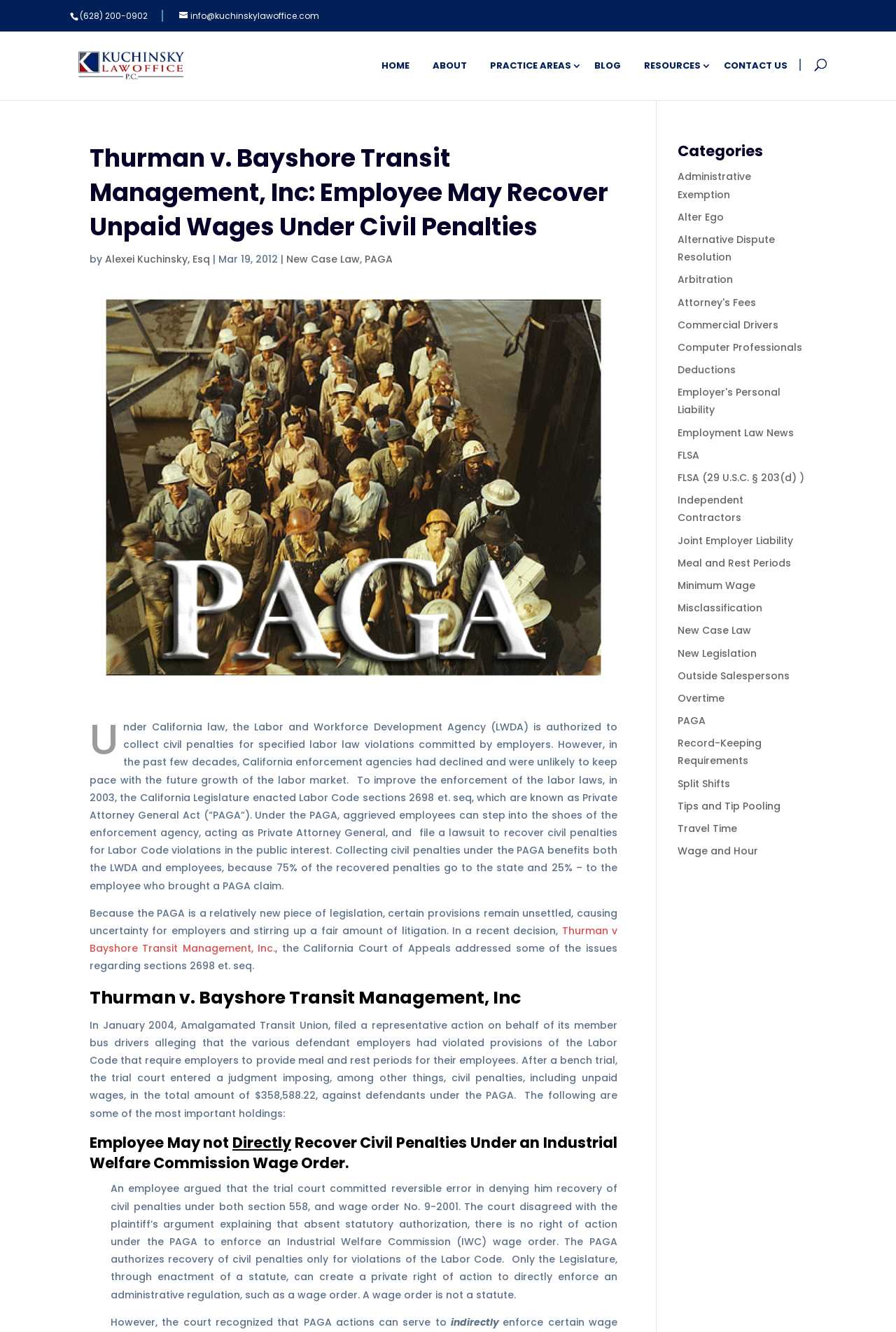Identify the bounding box coordinates of the part that should be clicked to carry out this instruction: "learn about PAGA".

[0.407, 0.189, 0.438, 0.2]